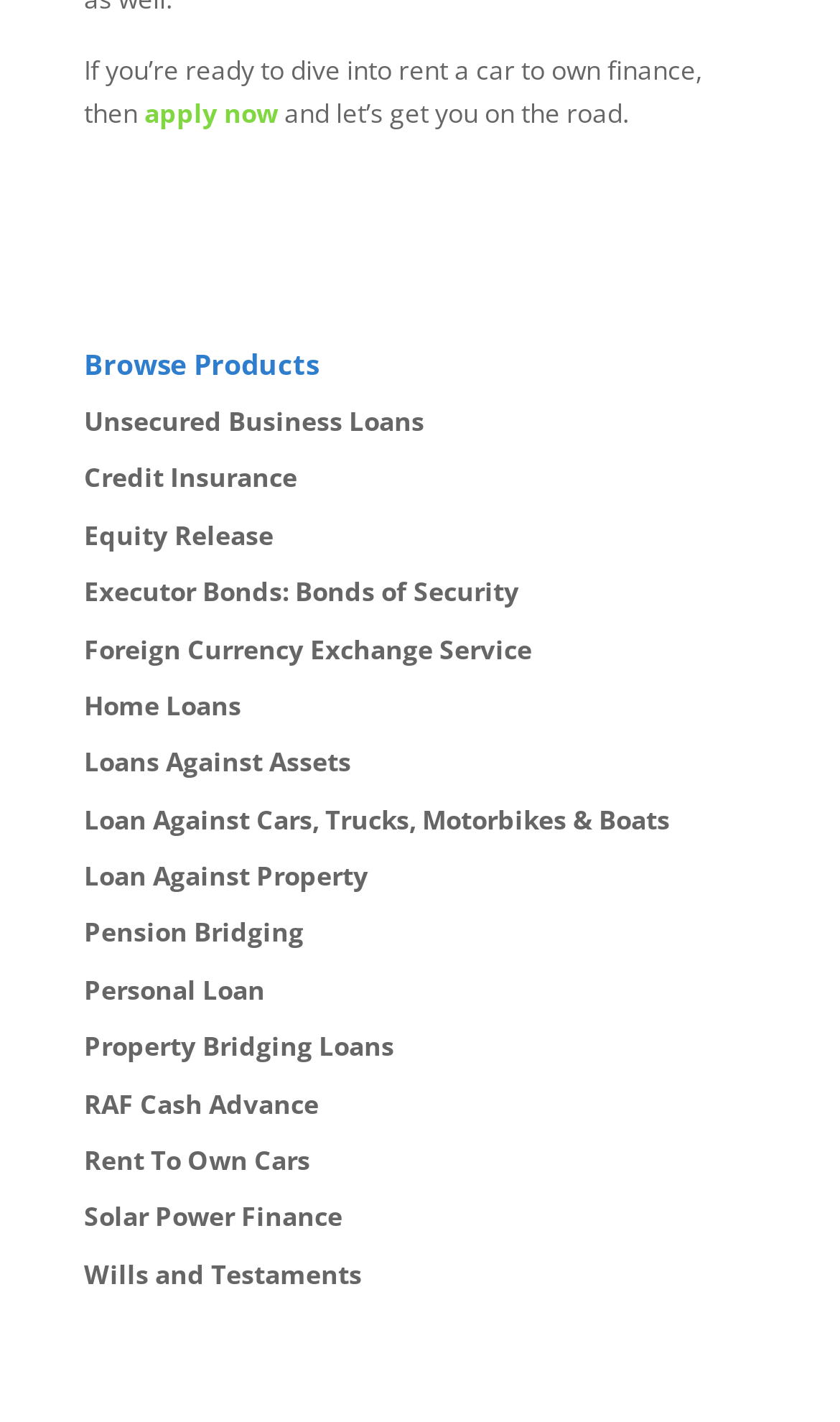How many types of loans are listed on the webpage?
Using the information from the image, provide a comprehensive answer to the question.

There are 15 types of loans listed on the webpage, which can be counted by looking at the links under the 'Browse Products' heading, including 'Unsecured Business Loans', 'Credit Insurance', 'Equity Release', and so on.